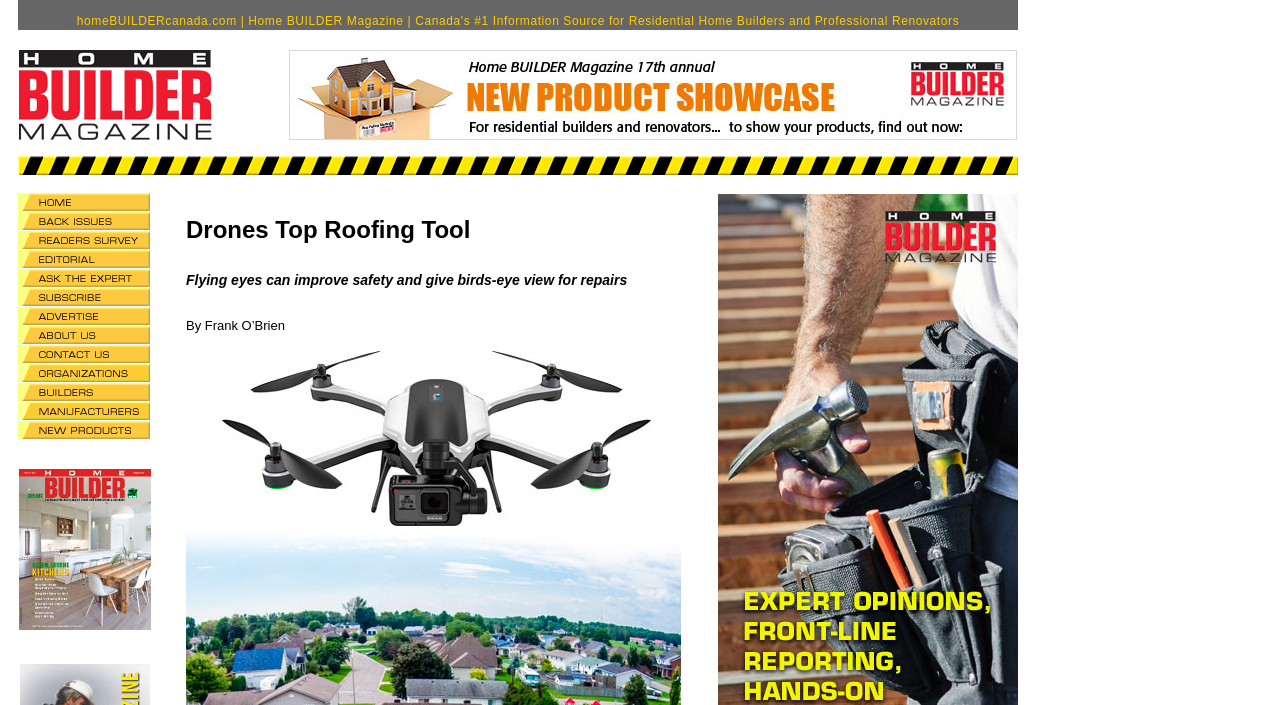Please identify the bounding box coordinates of the region to click in order to complete the given instruction: "View the image of Home Builder current issue". The coordinates should be four float numbers between 0 and 1, i.e., [left, top, right, bottom].

[0.015, 0.665, 0.118, 0.894]